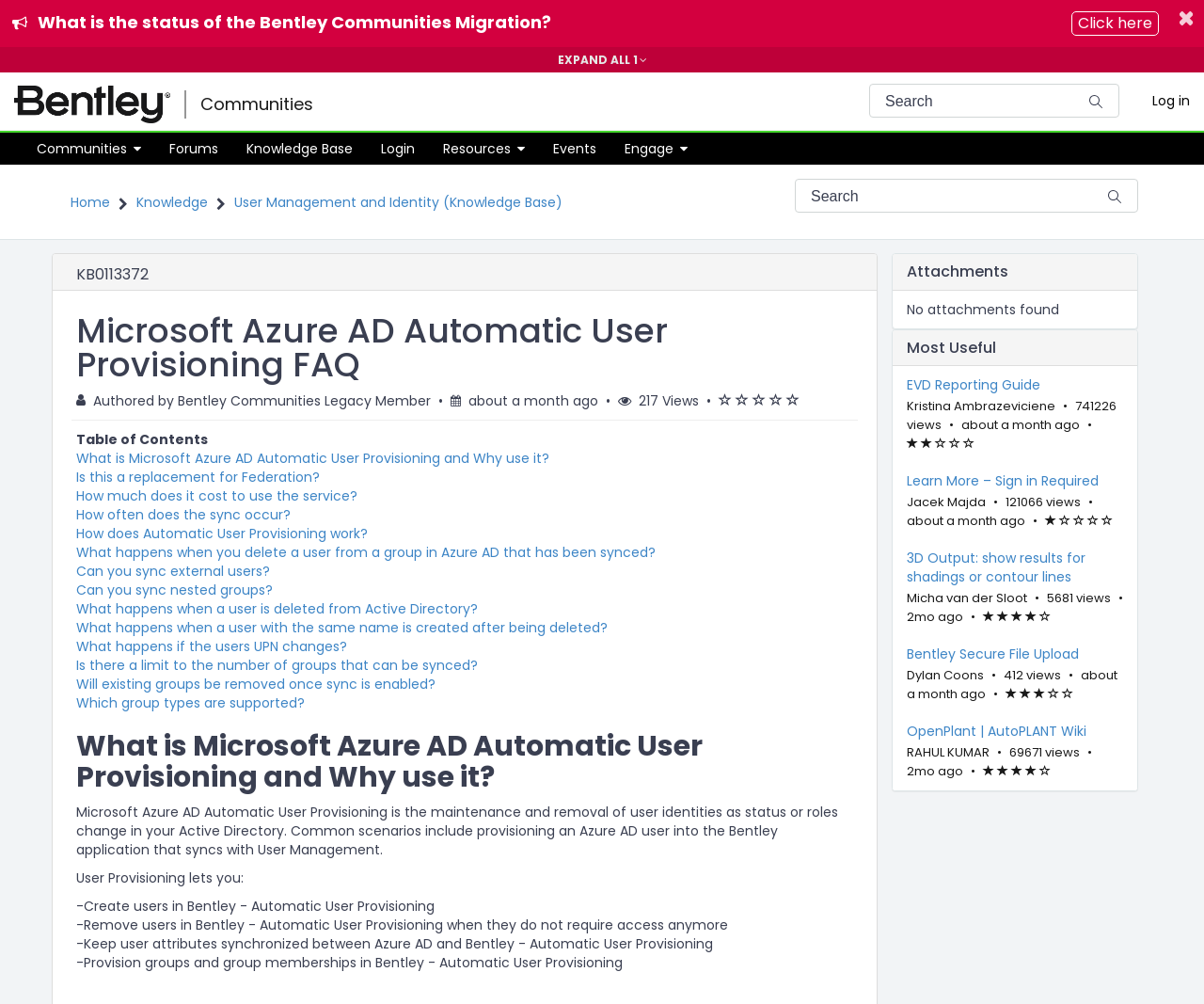Identify the bounding box coordinates for the element you need to click to achieve the following task: "Search for something". The coordinates must be four float values ranging from 0 to 1, formatted as [left, top, right, bottom].

[0.722, 0.083, 0.93, 0.117]